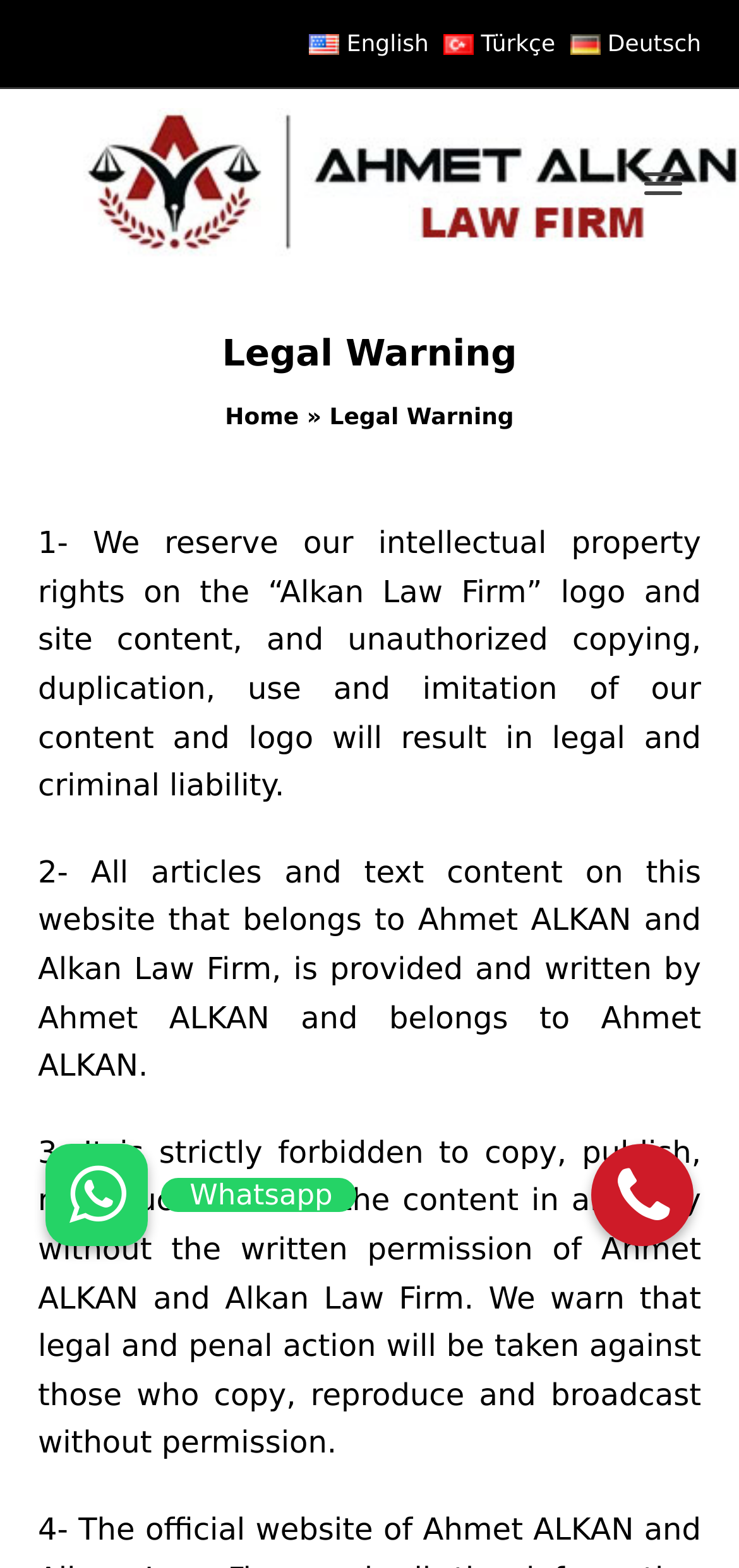Give a succinct answer to this question in a single word or phrase: 
What is the name of the law firm?

Alkan Law Firm